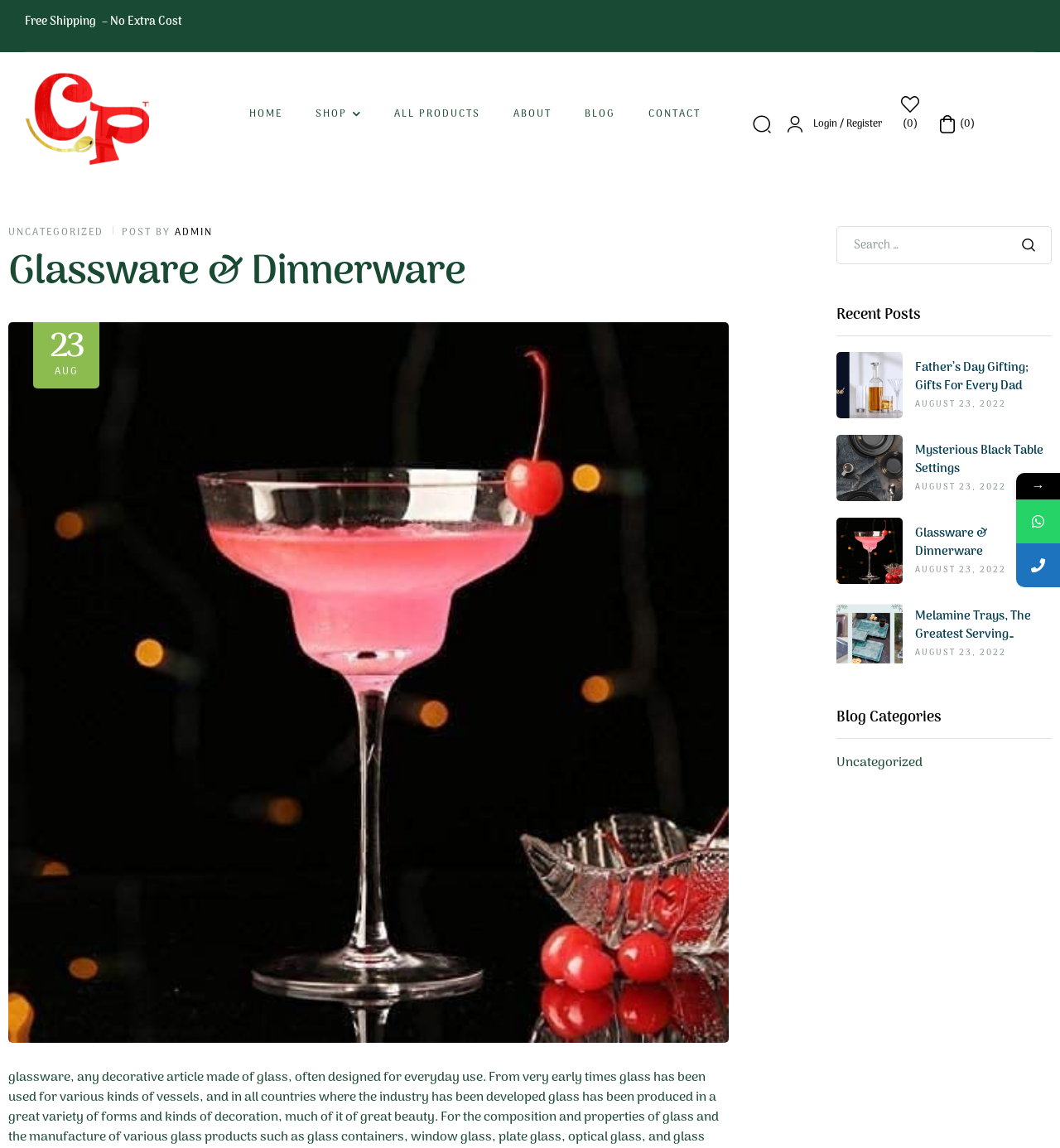What is the website's main category? Please answer the question using a single word or phrase based on the image.

Glassware & Dinnerware